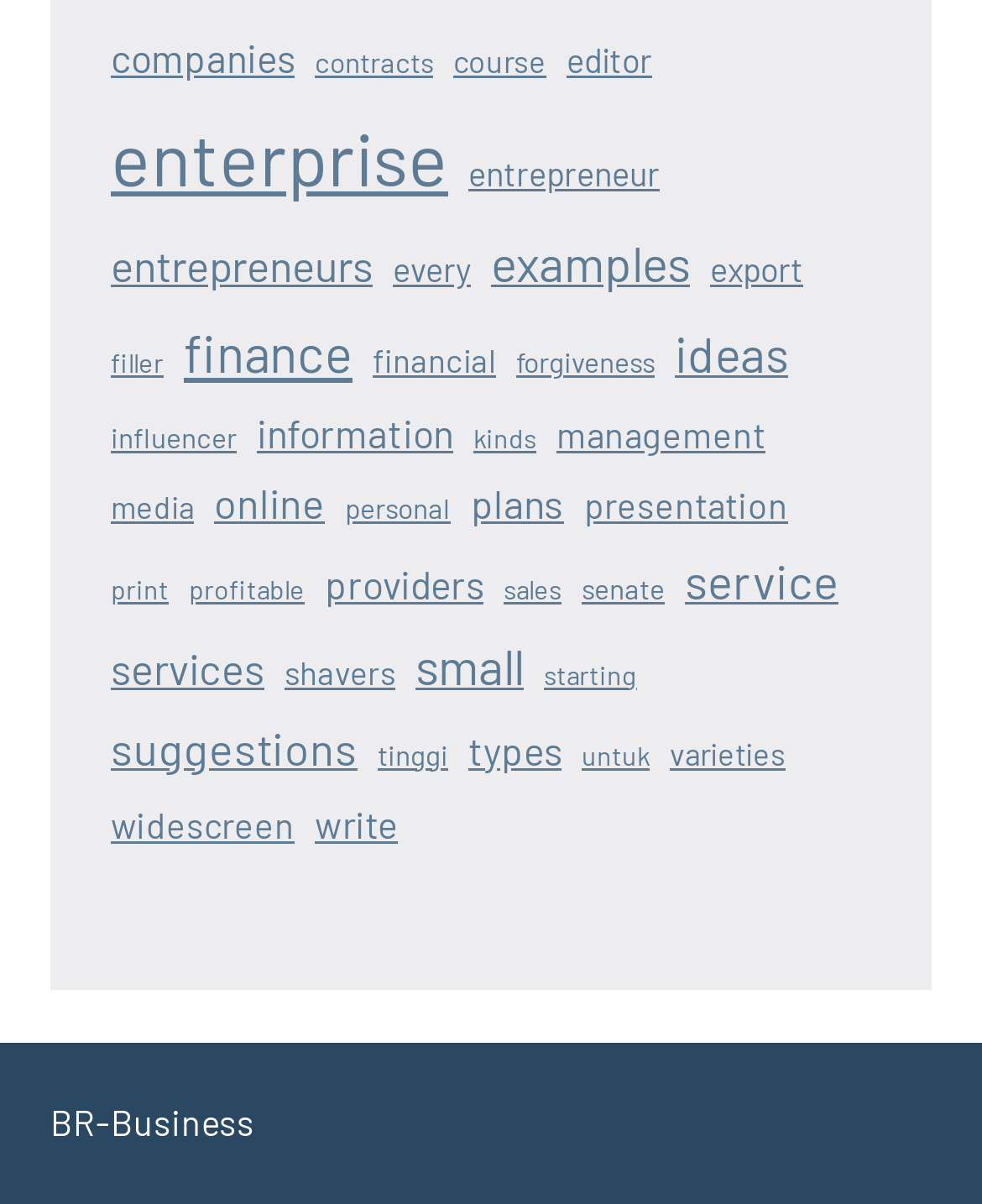Show me the bounding box coordinates of the clickable region to achieve the task as per the instruction: "click companies".

[0.113, 0.02, 0.3, 0.077]